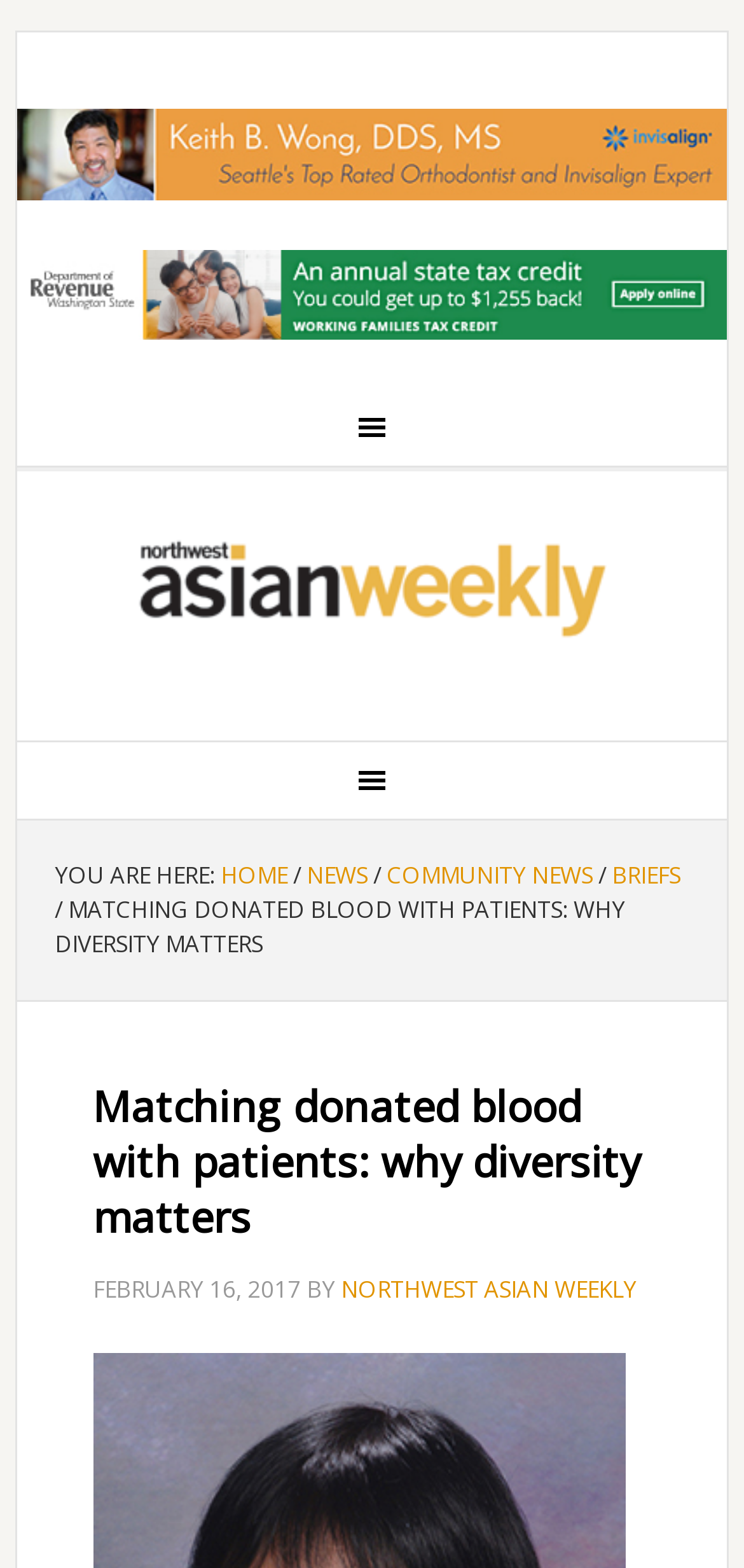Answer succinctly with a single word or phrase:
What is the purpose of the breadcrumb navigation?

To show the current page's location